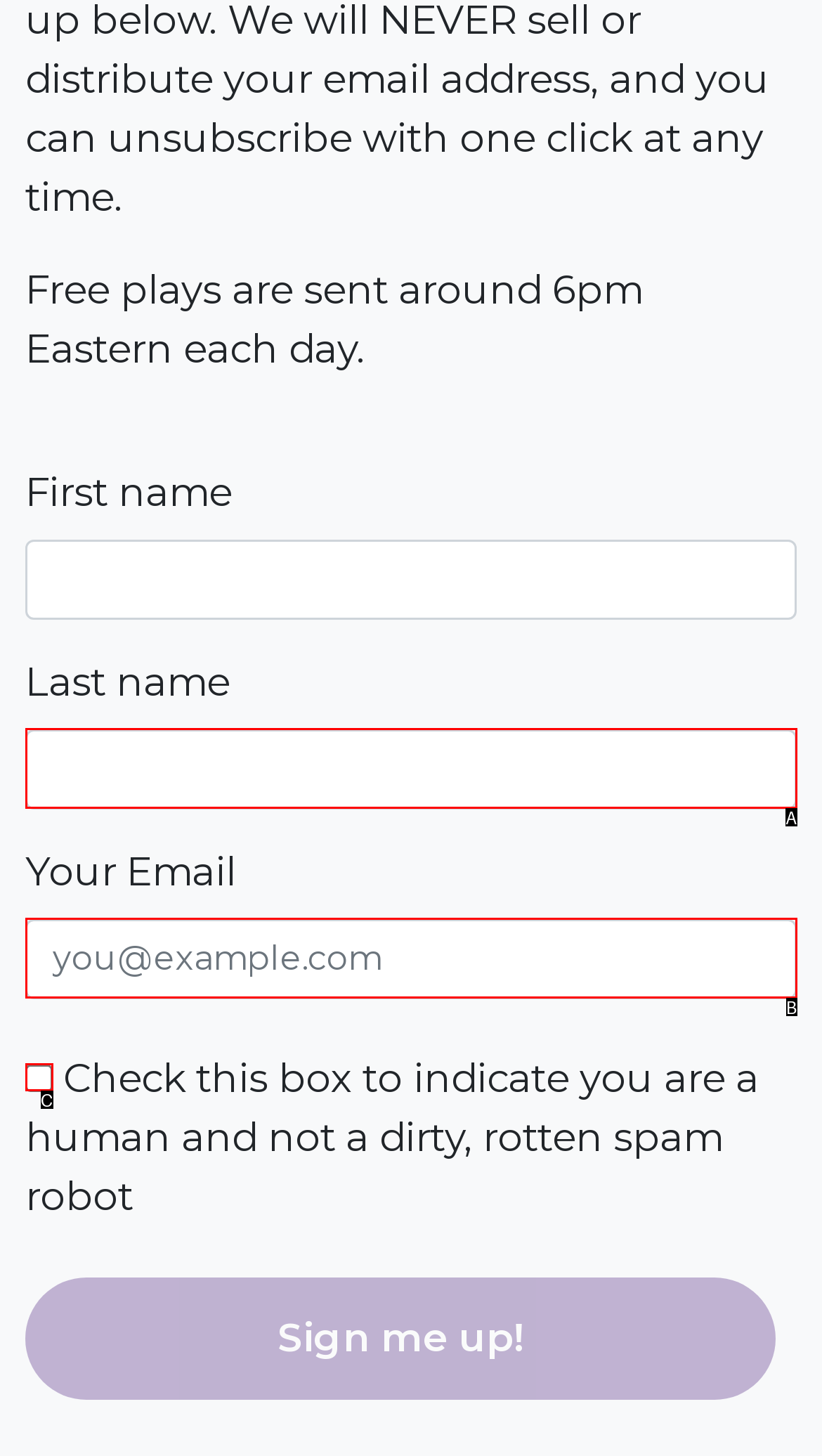Determine which option matches the element description: parent_node: Last name name="lastName"
Answer using the letter of the correct option.

A